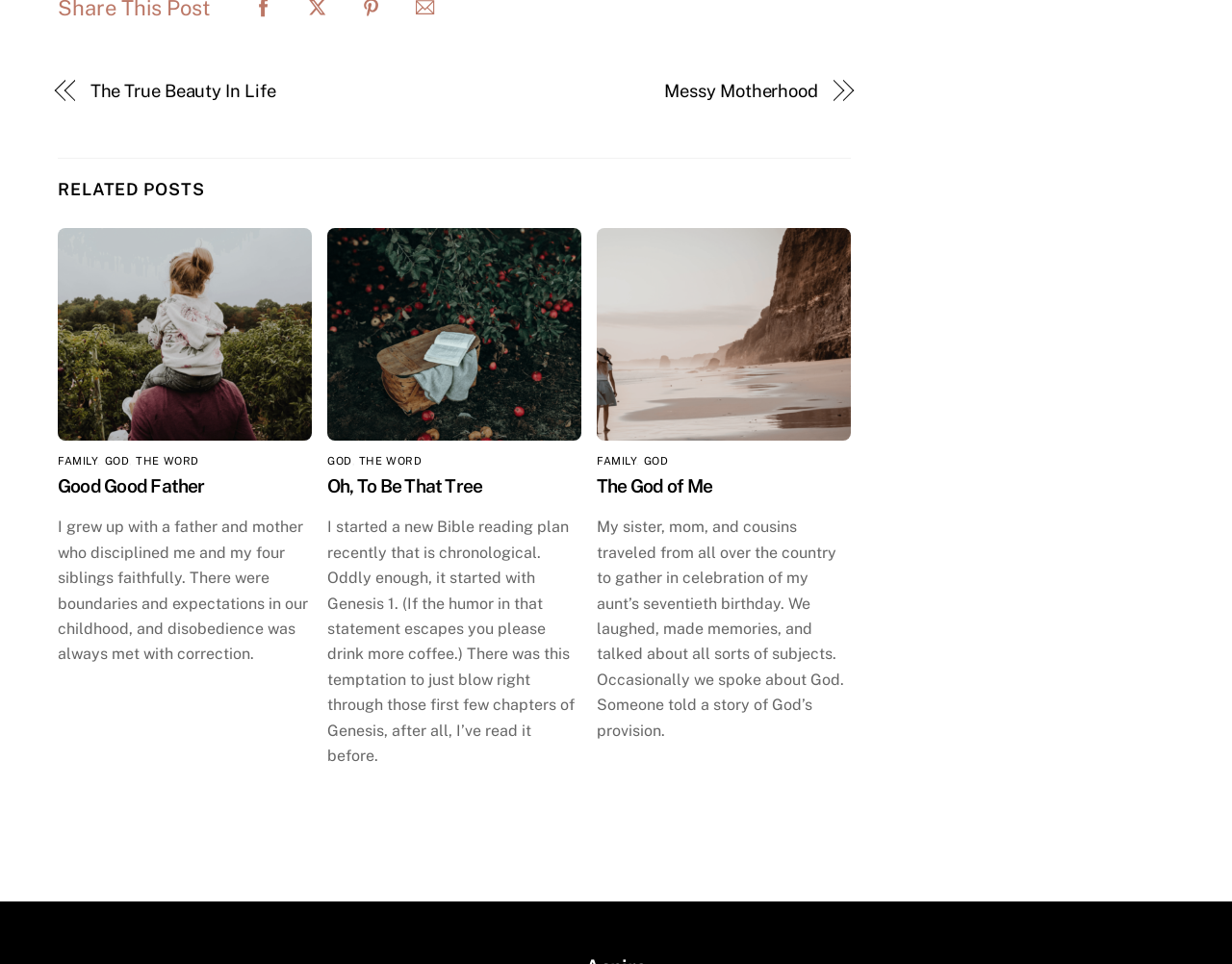Provide the bounding box for the UI element matching this description: "Family".

[0.484, 0.471, 0.517, 0.485]